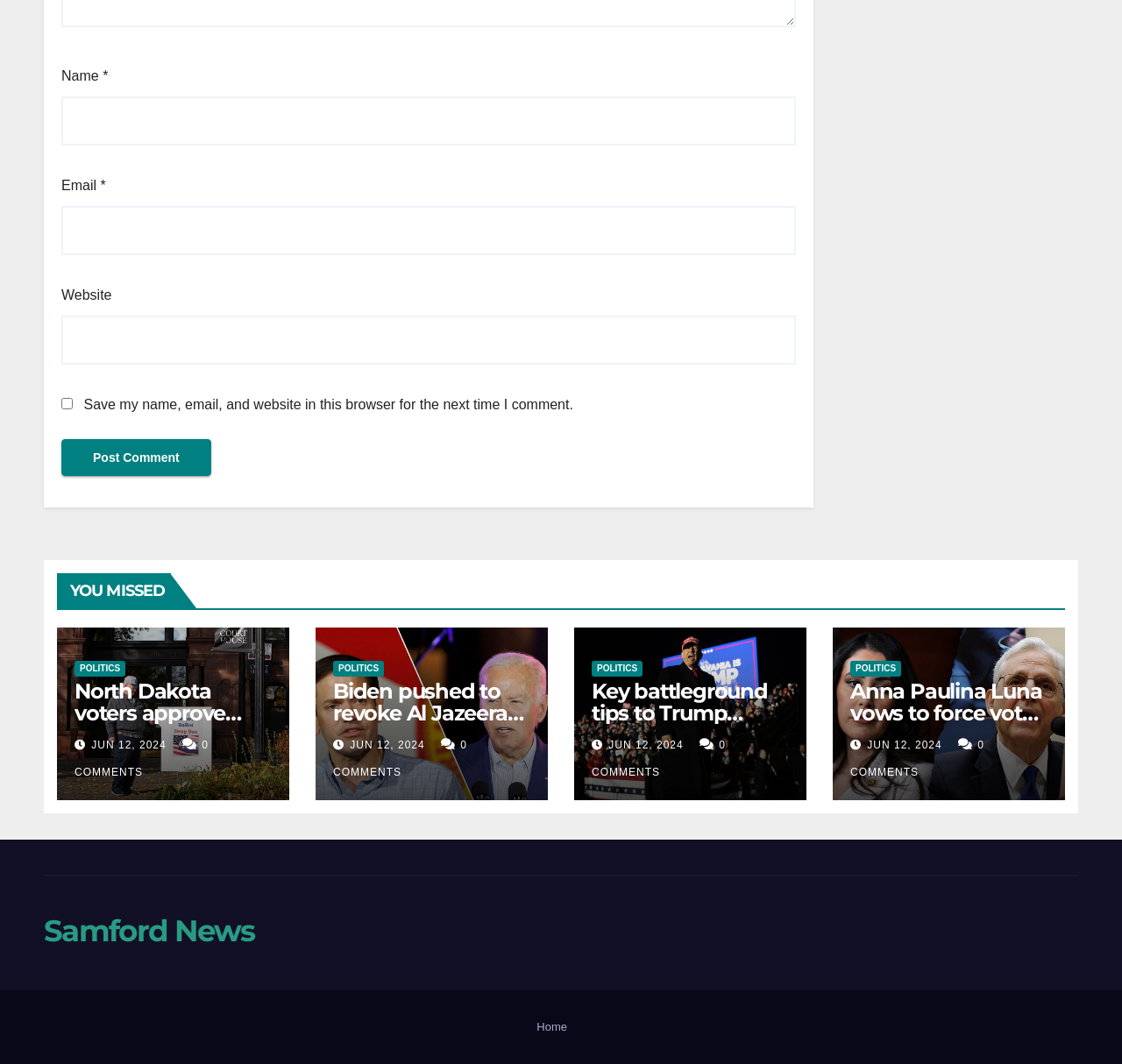Specify the bounding box coordinates of the area to click in order to execute this command: 'Enter your name'. The coordinates should consist of four float numbers ranging from 0 to 1, and should be formatted as [left, top, right, bottom].

[0.055, 0.09, 0.709, 0.136]